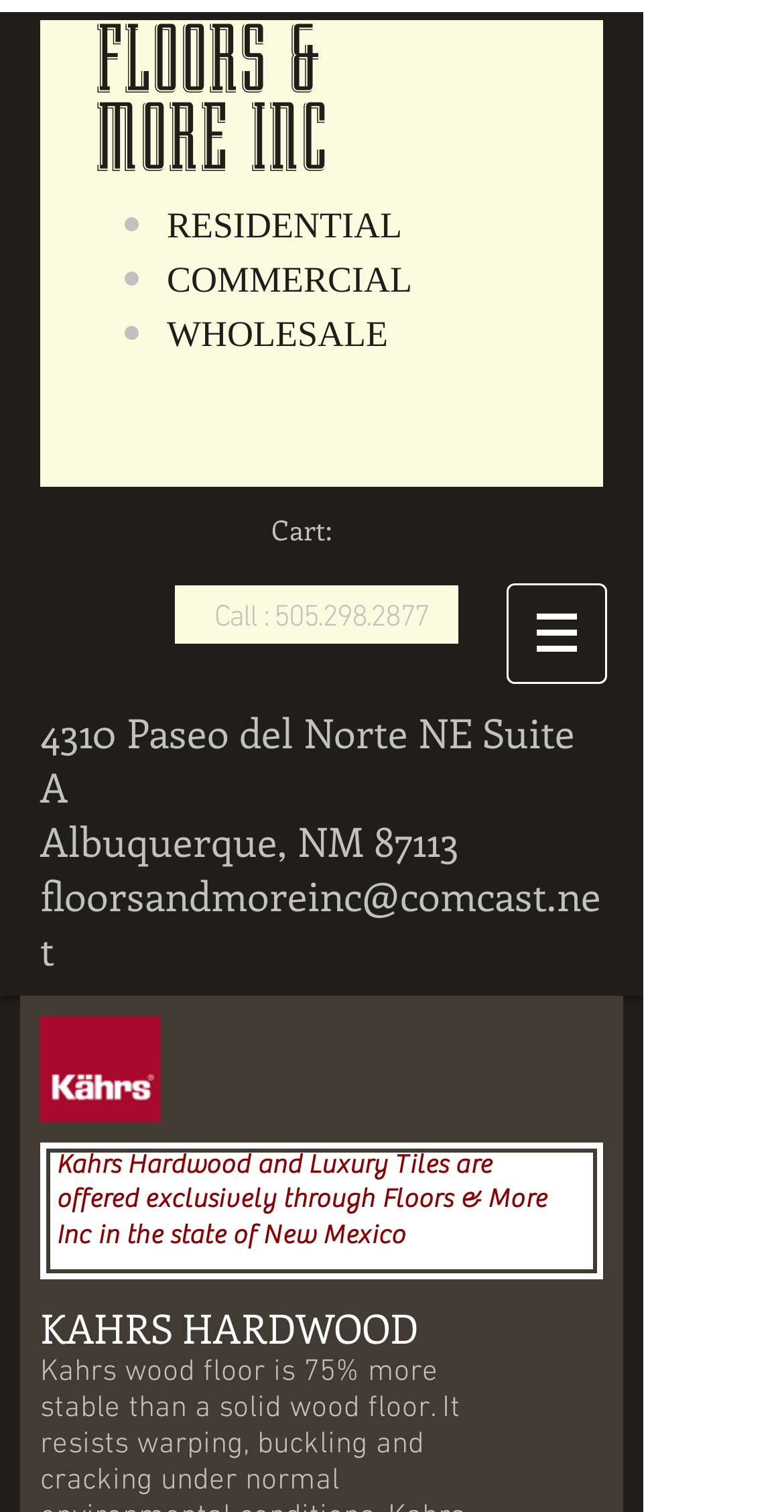Identify the bounding box for the described UI element: "505.298.2877".

[0.35, 0.396, 0.547, 0.42]